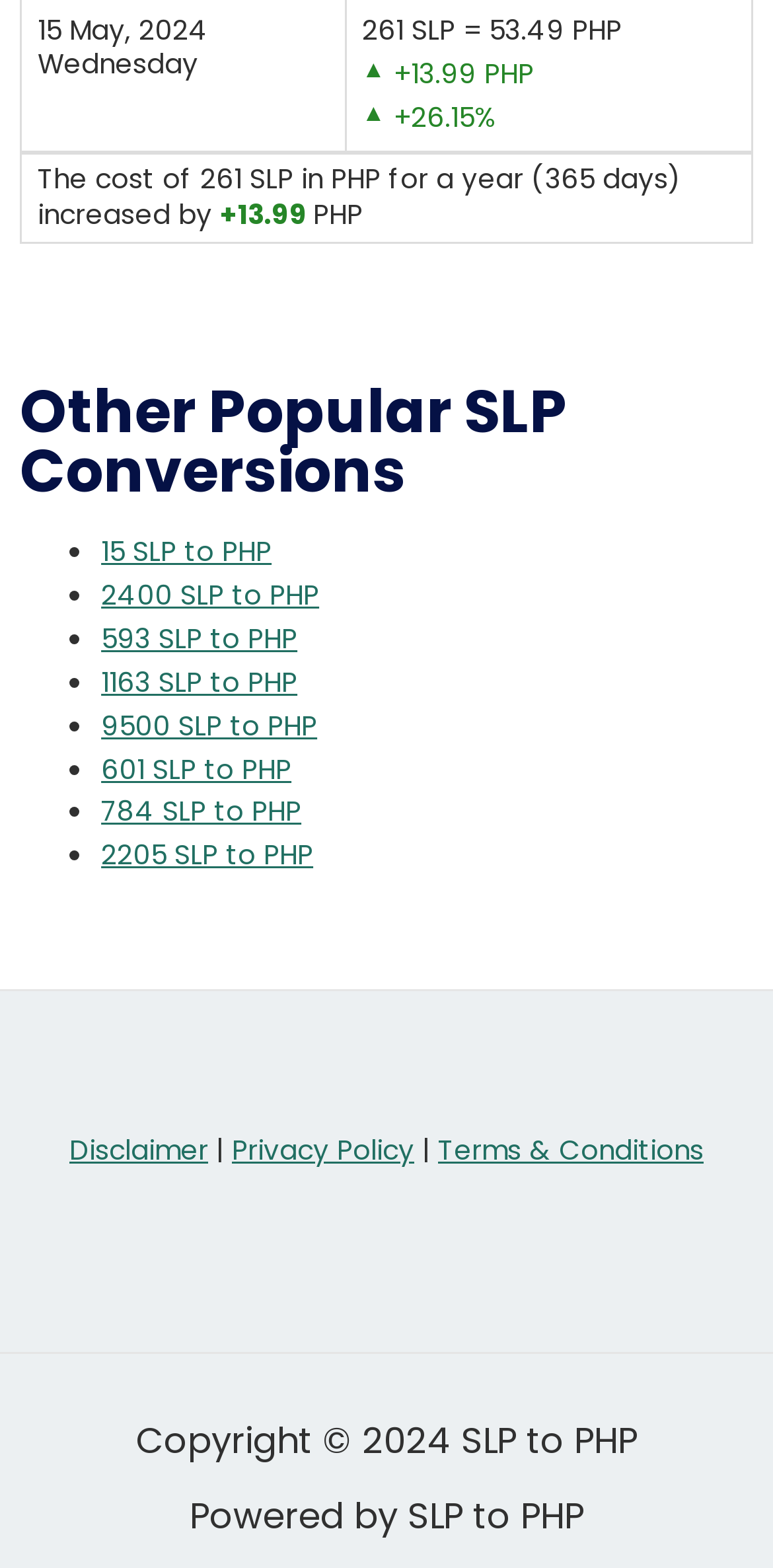Please locate the bounding box coordinates for the element that should be clicked to achieve the following instruction: "View 2400 SLP to PHP conversion". Ensure the coordinates are given as four float numbers between 0 and 1, i.e., [left, top, right, bottom].

[0.131, 0.368, 0.413, 0.392]